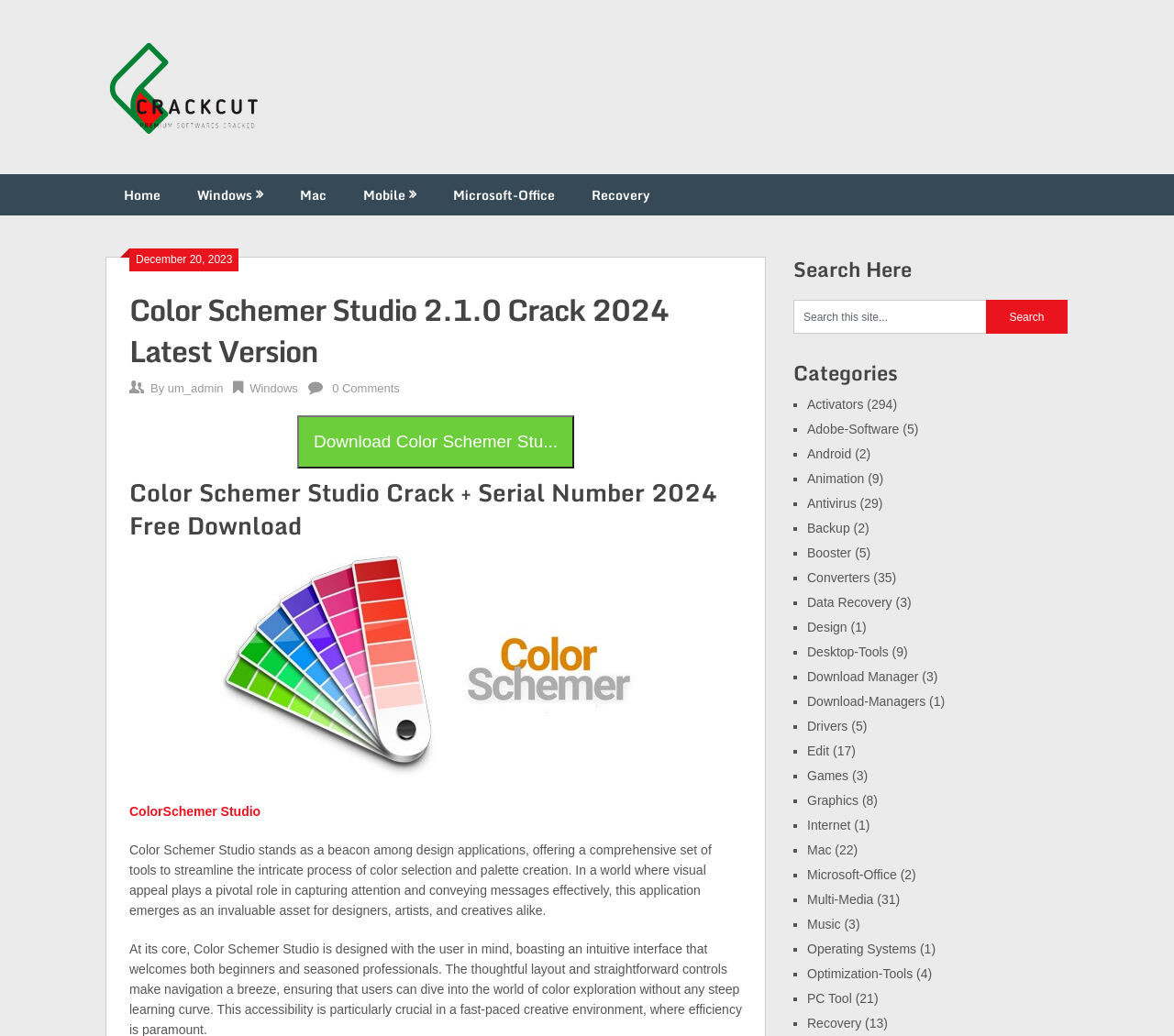Show the bounding box coordinates of the region that should be clicked to follow the instruction: "Click on the 'Download Color Schemer Studio...' button."

[0.253, 0.401, 0.489, 0.452]